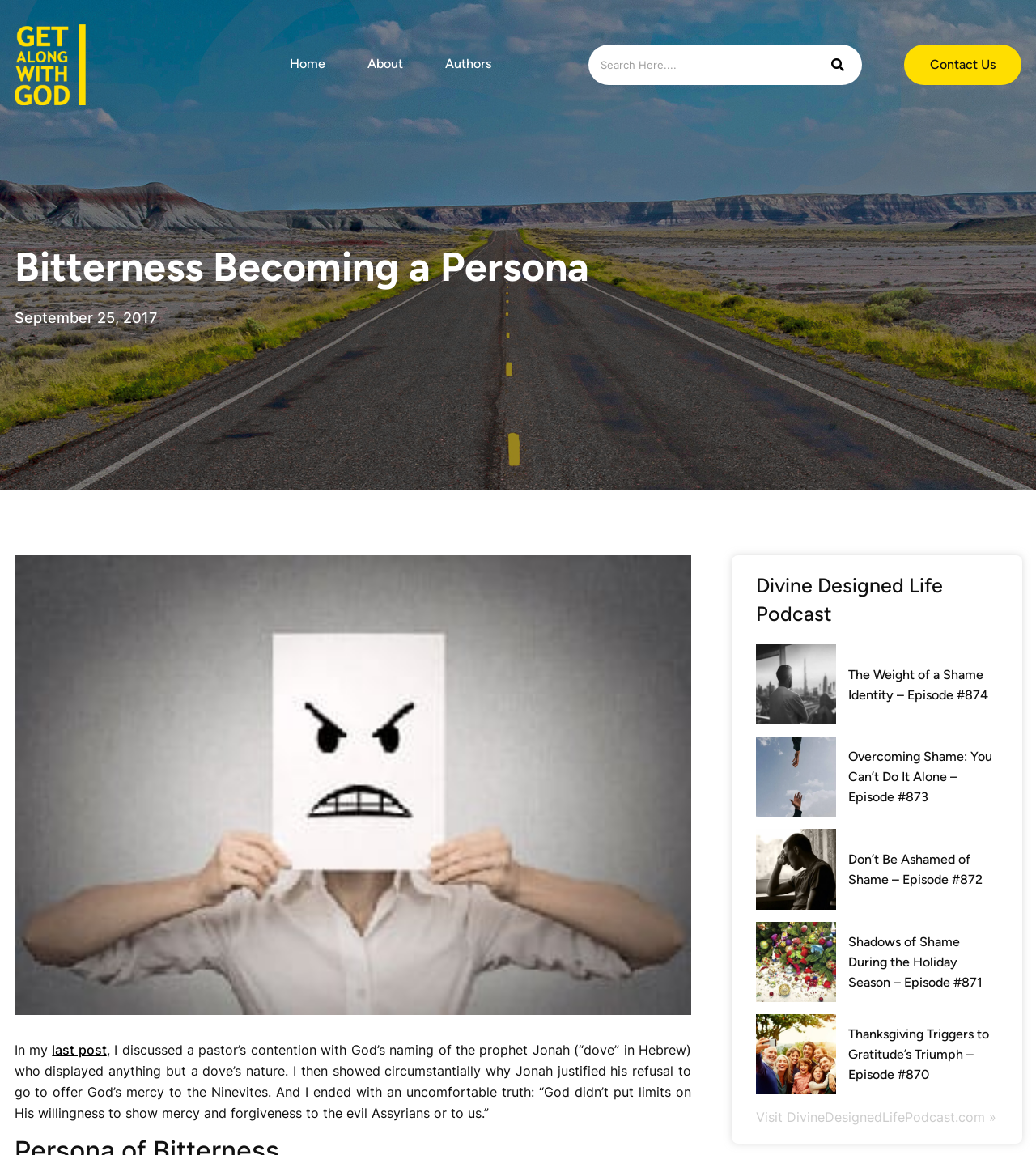Show the bounding box coordinates of the element that should be clicked to complete the task: "Contact us".

[0.873, 0.039, 0.986, 0.074]